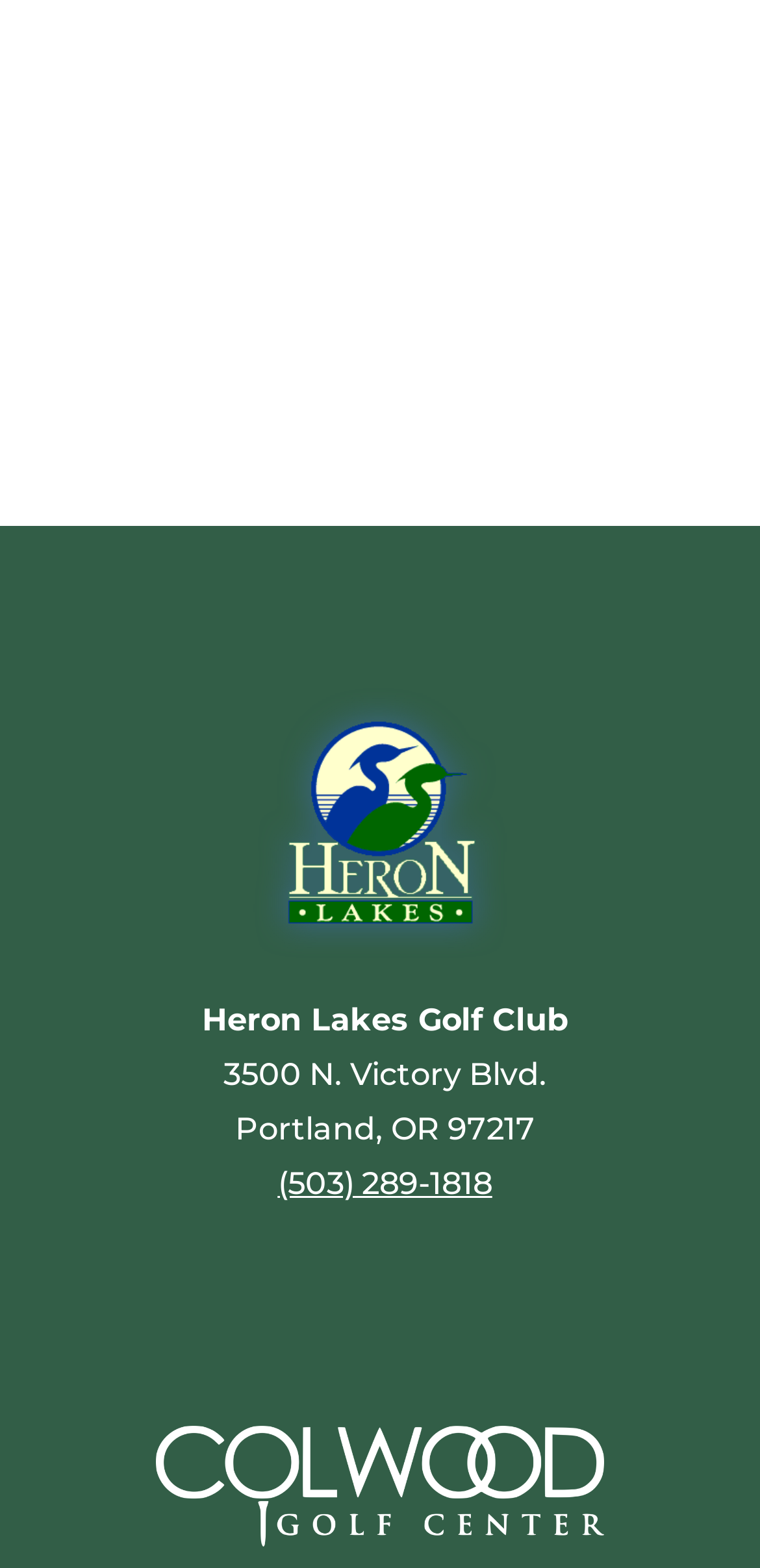Give a succinct answer to this question in a single word or phrase: 
What is the purpose of the 'LEARN MORE ABOUT OUR INSTRUCTORS' link?

Learn about instructors